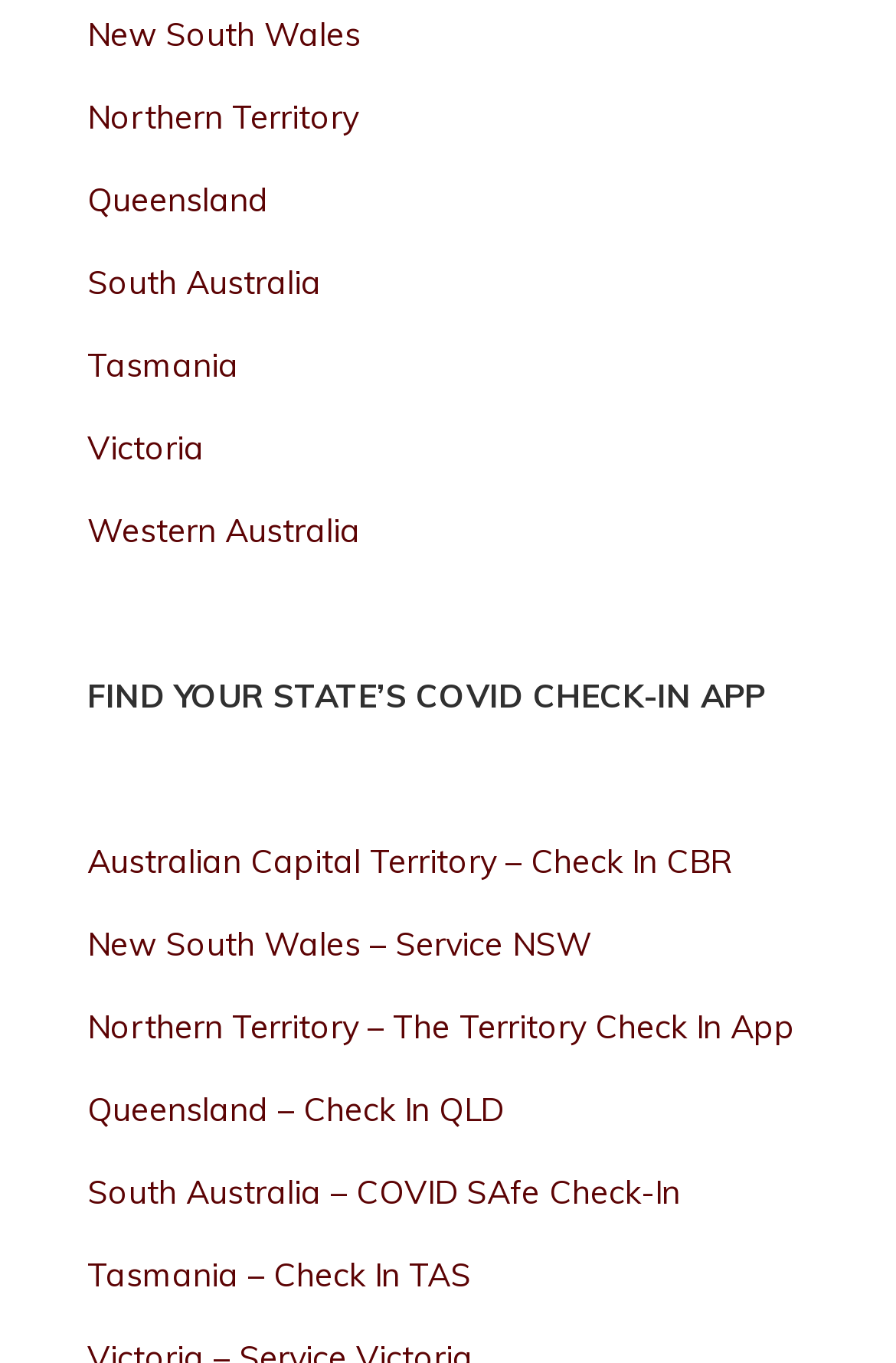Please give a one-word or short phrase response to the following question: 
How many COVID check-in apps are listed?

8